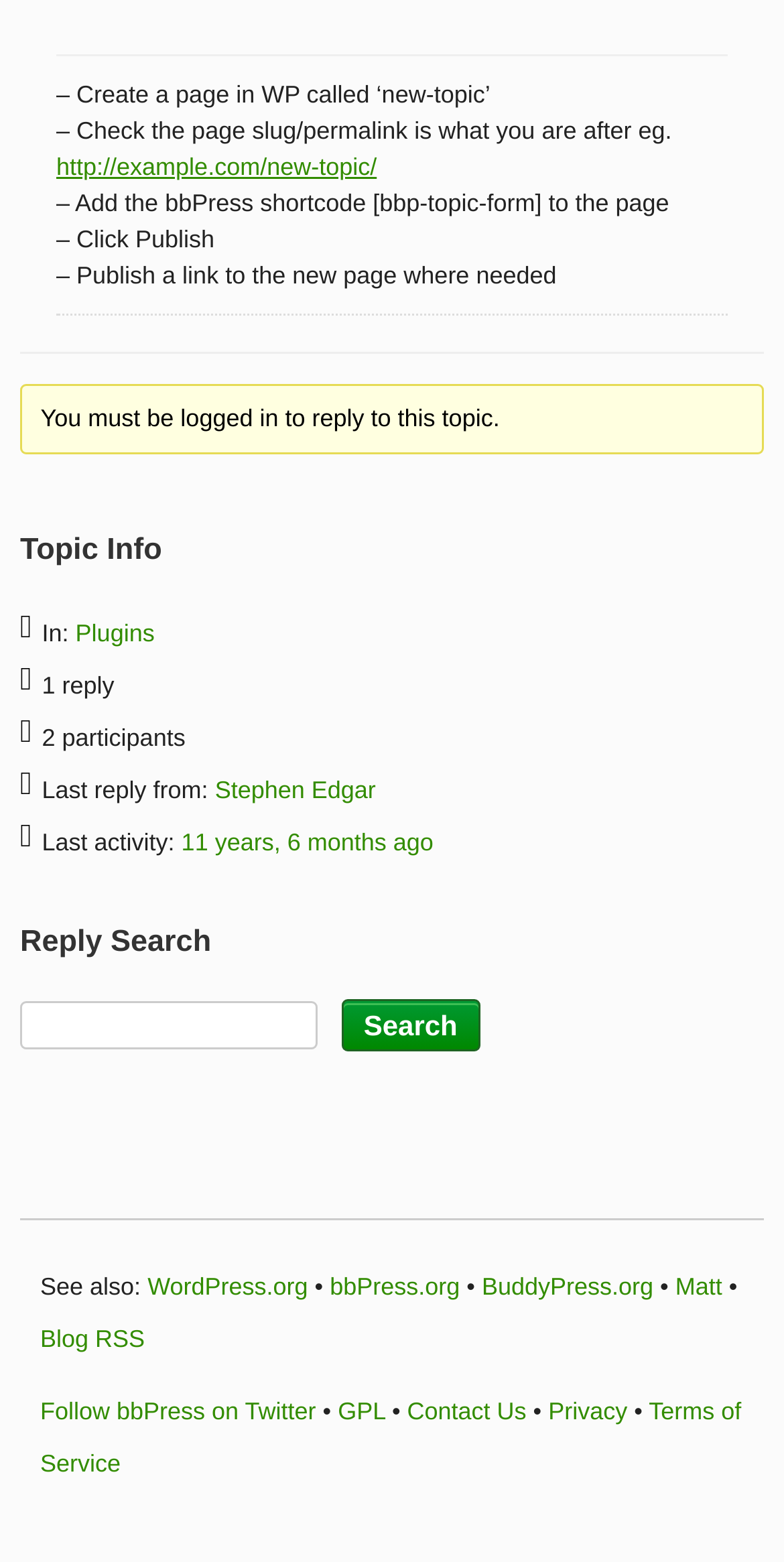How many participants are there in this topic?
Give a single word or phrase answer based on the content of the image.

2